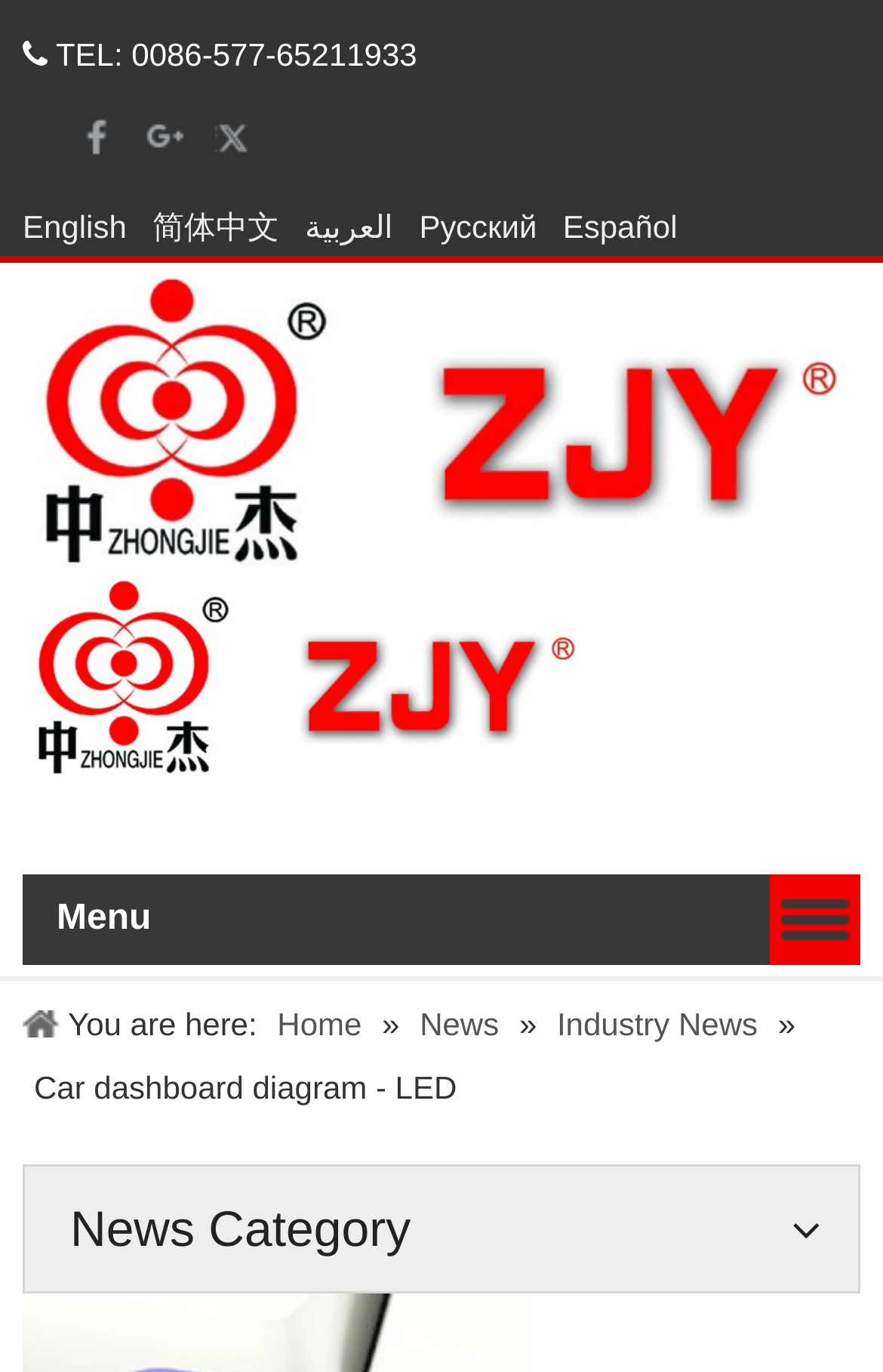How many logo images are there?
Please elaborate on the answer to the question with detailed information.

I found two instances of the 'zhongjielogo-2' image on the webpage, one at the top and one at the bottom, so there are 2 logo images.